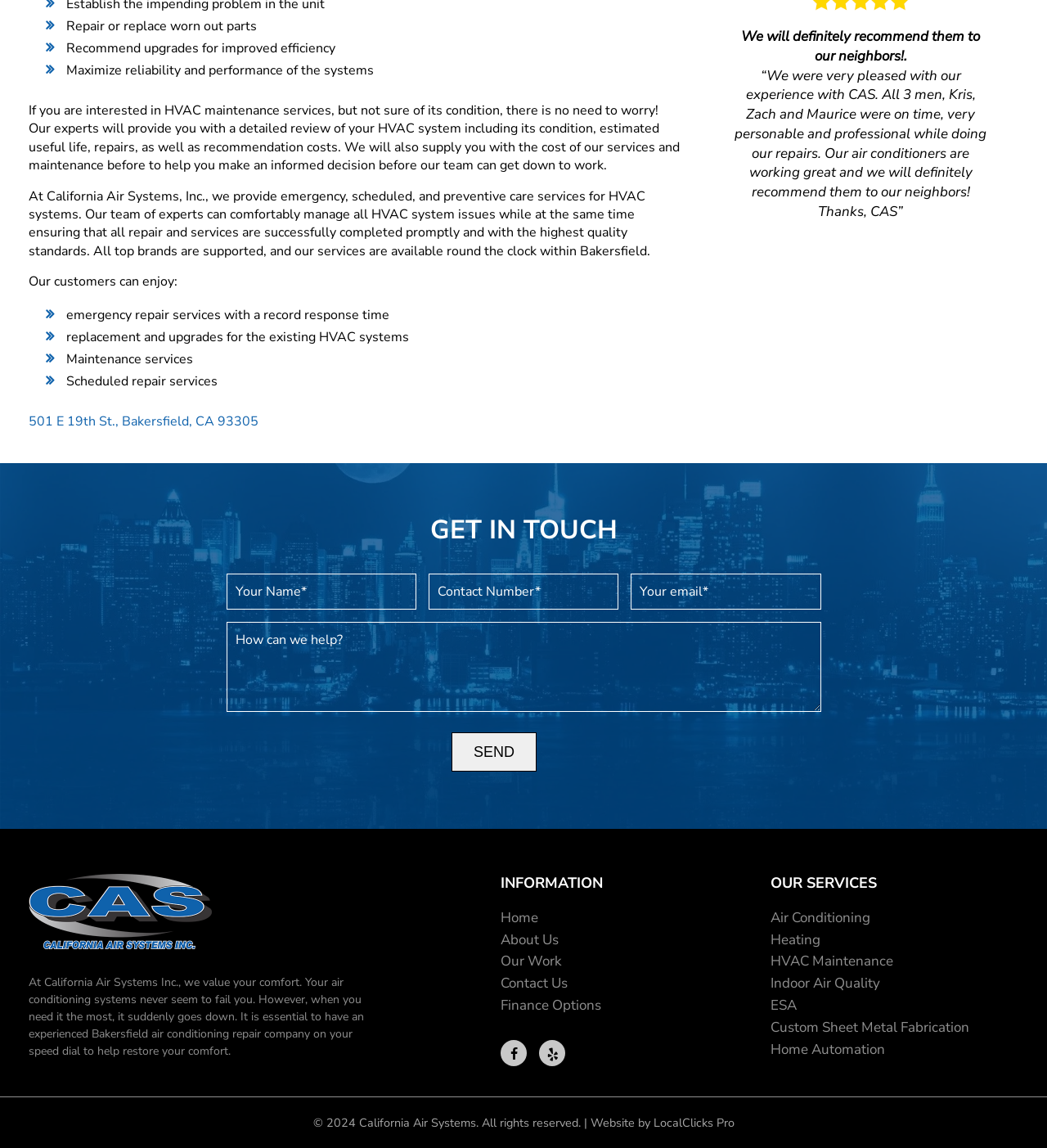Please specify the bounding box coordinates of the clickable section necessary to execute the following command: "Click the 'View Map' link".

[0.027, 0.359, 0.651, 0.375]